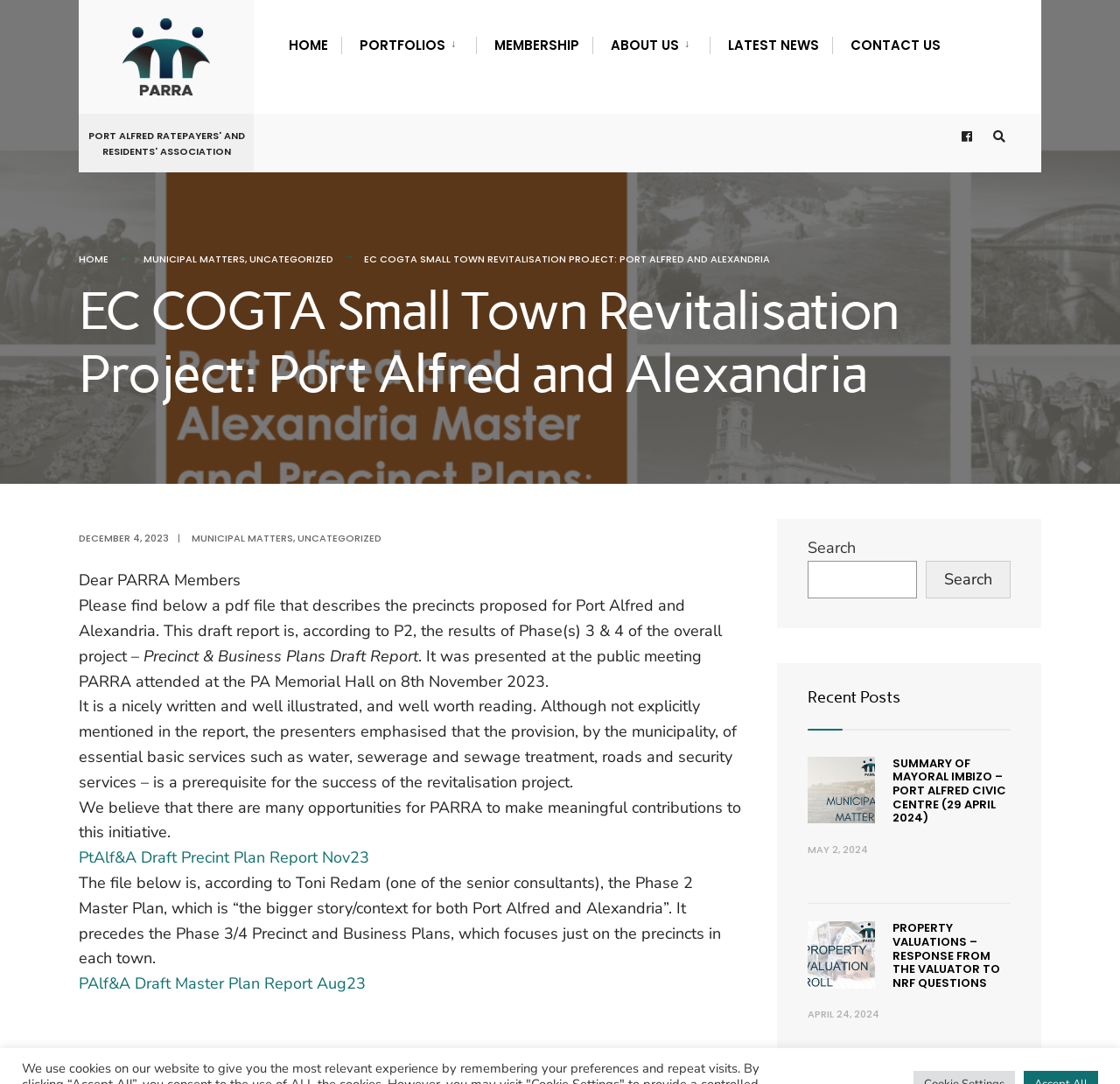Predict the bounding box coordinates of the area that should be clicked to accomplish the following instruction: "Click on the 'CONTACT US' link". The bounding box coordinates should consist of four float numbers between 0 and 1, i.e., [left, top, right, bottom].

[0.759, 0.023, 0.84, 0.058]